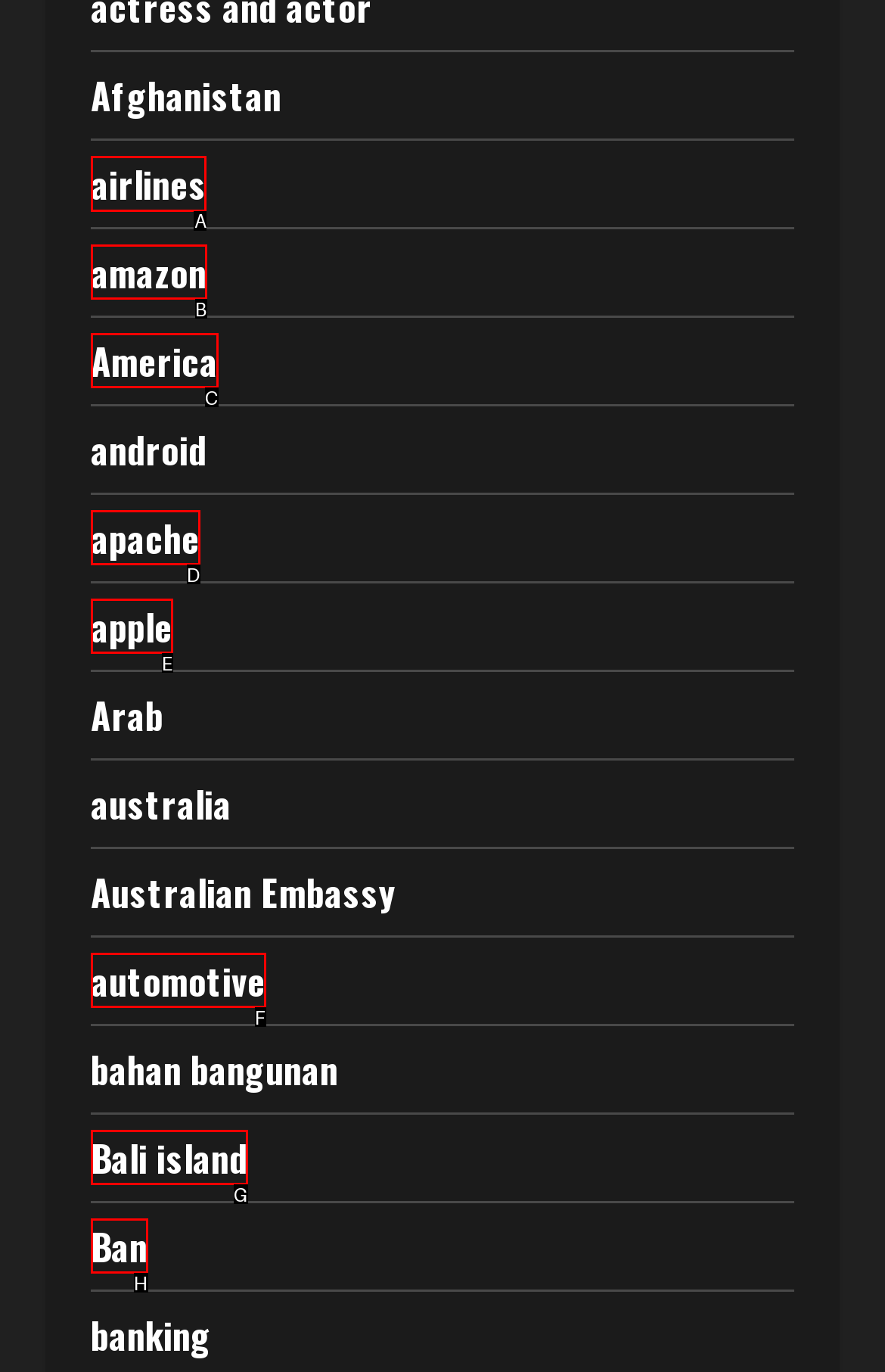Which choice should you pick to execute the task: explore airlines
Respond with the letter associated with the correct option only.

A